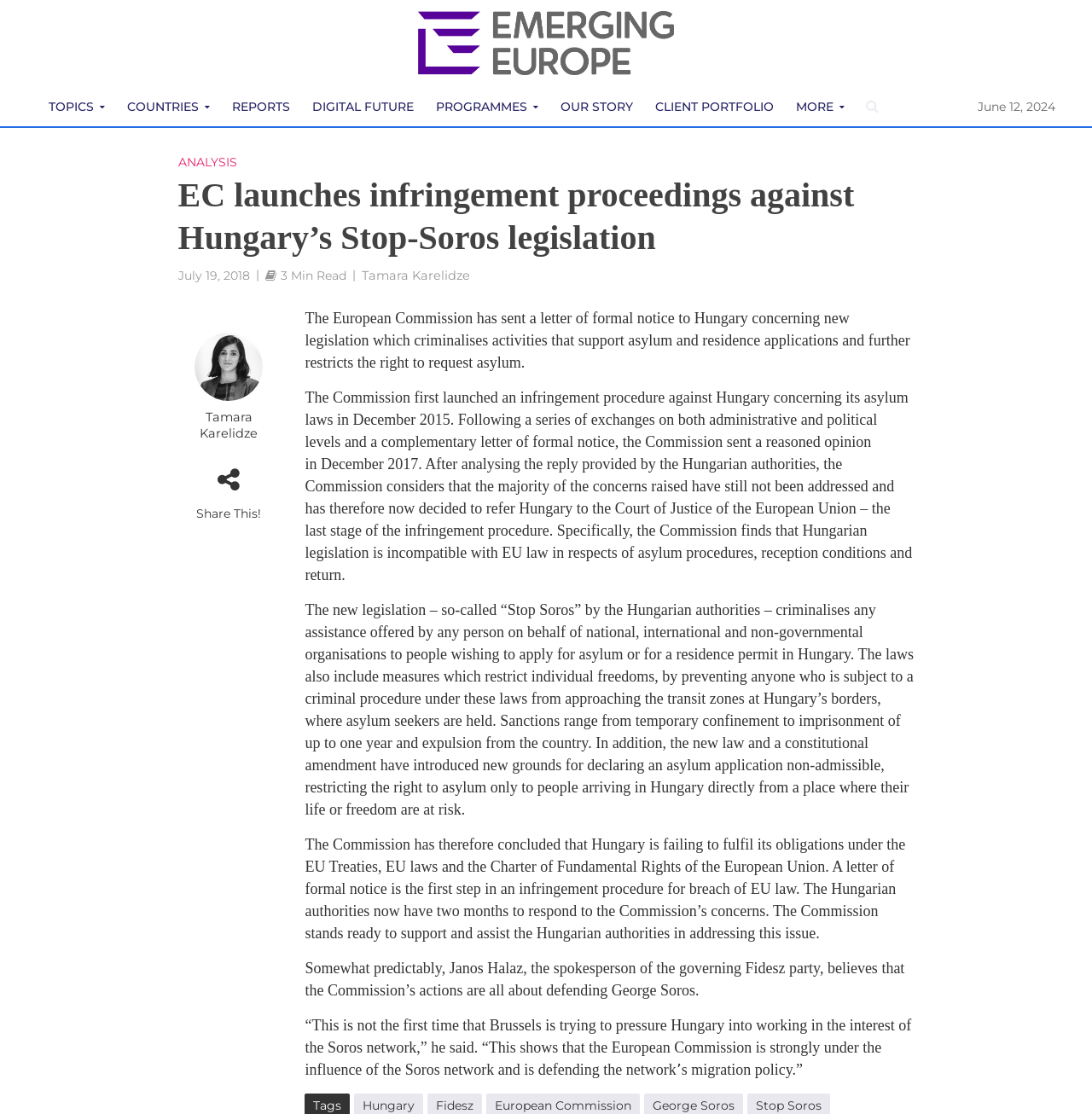Give a short answer using one word or phrase for the question:
What is the duration of the read?

3 Min Read